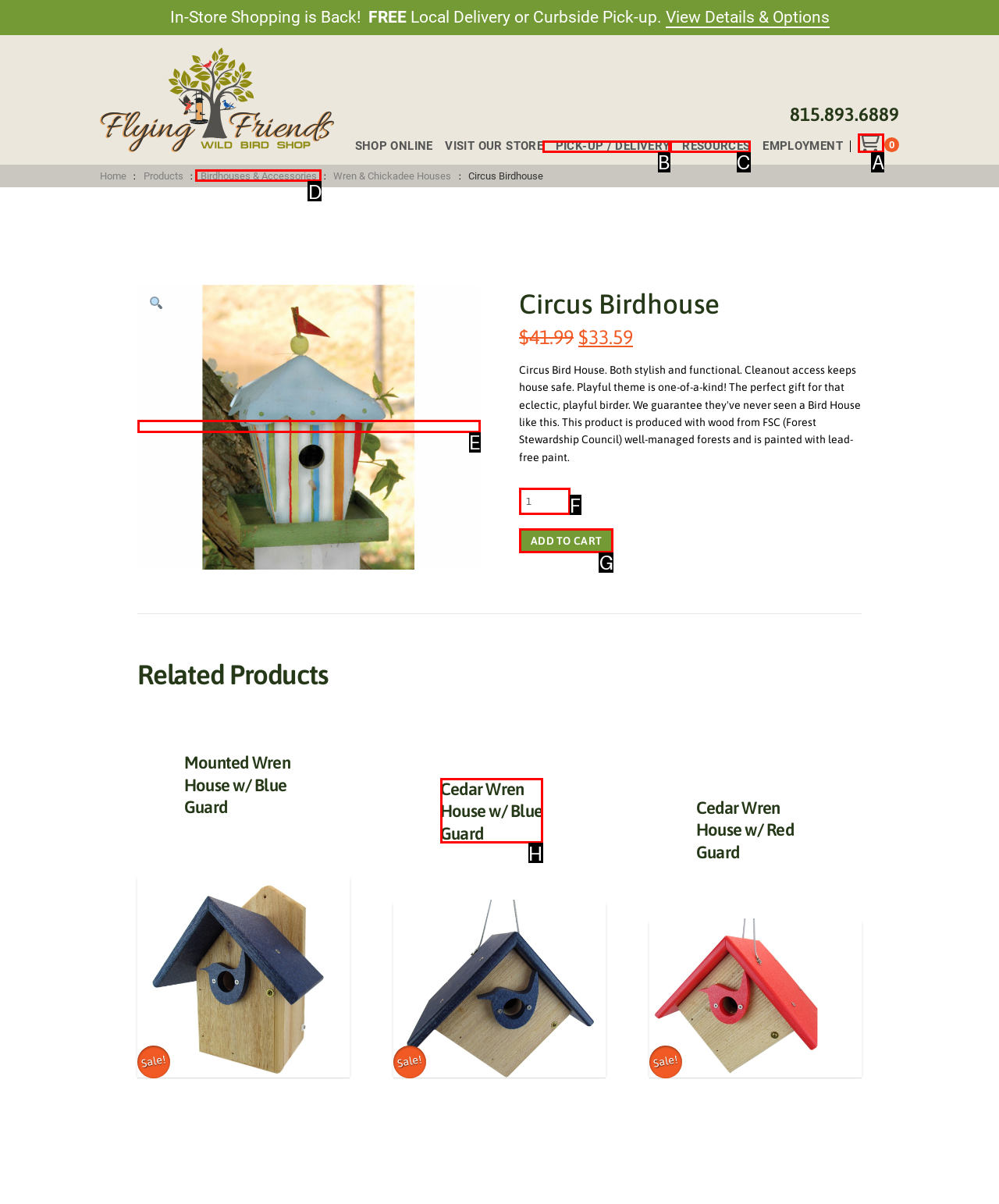Indicate the HTML element to be clicked to accomplish this task: Add the Circus Birdhouse to cart Respond using the letter of the correct option.

G